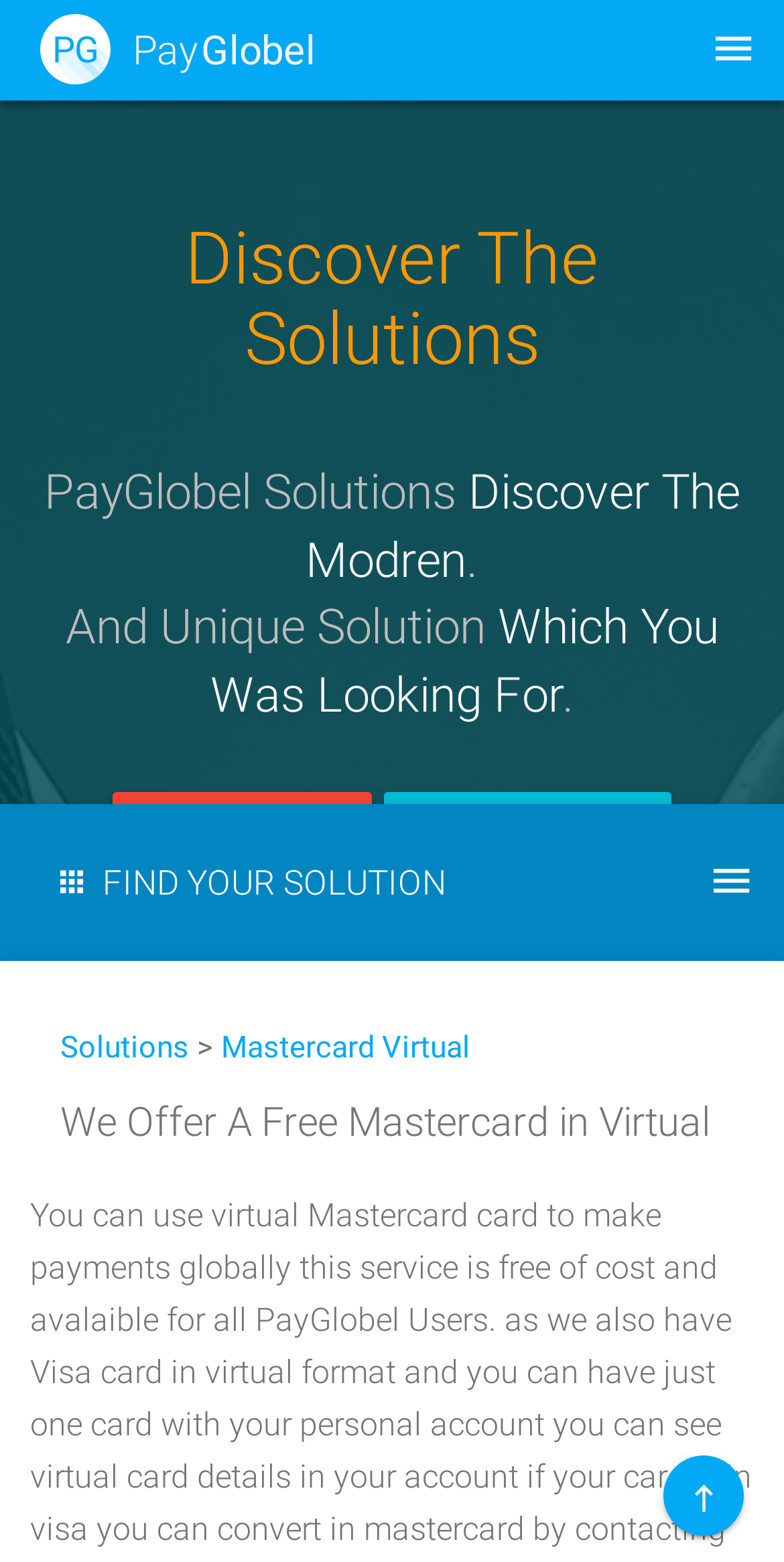What is the purpose of the website?
Could you answer the question with a detailed and thorough explanation?

The website's purpose can be inferred from the text 'We Offer A Free Mastercard in Virtual' and the overall structure of the webpage, which suggests that the website provides a service related to virtual Mastercards.